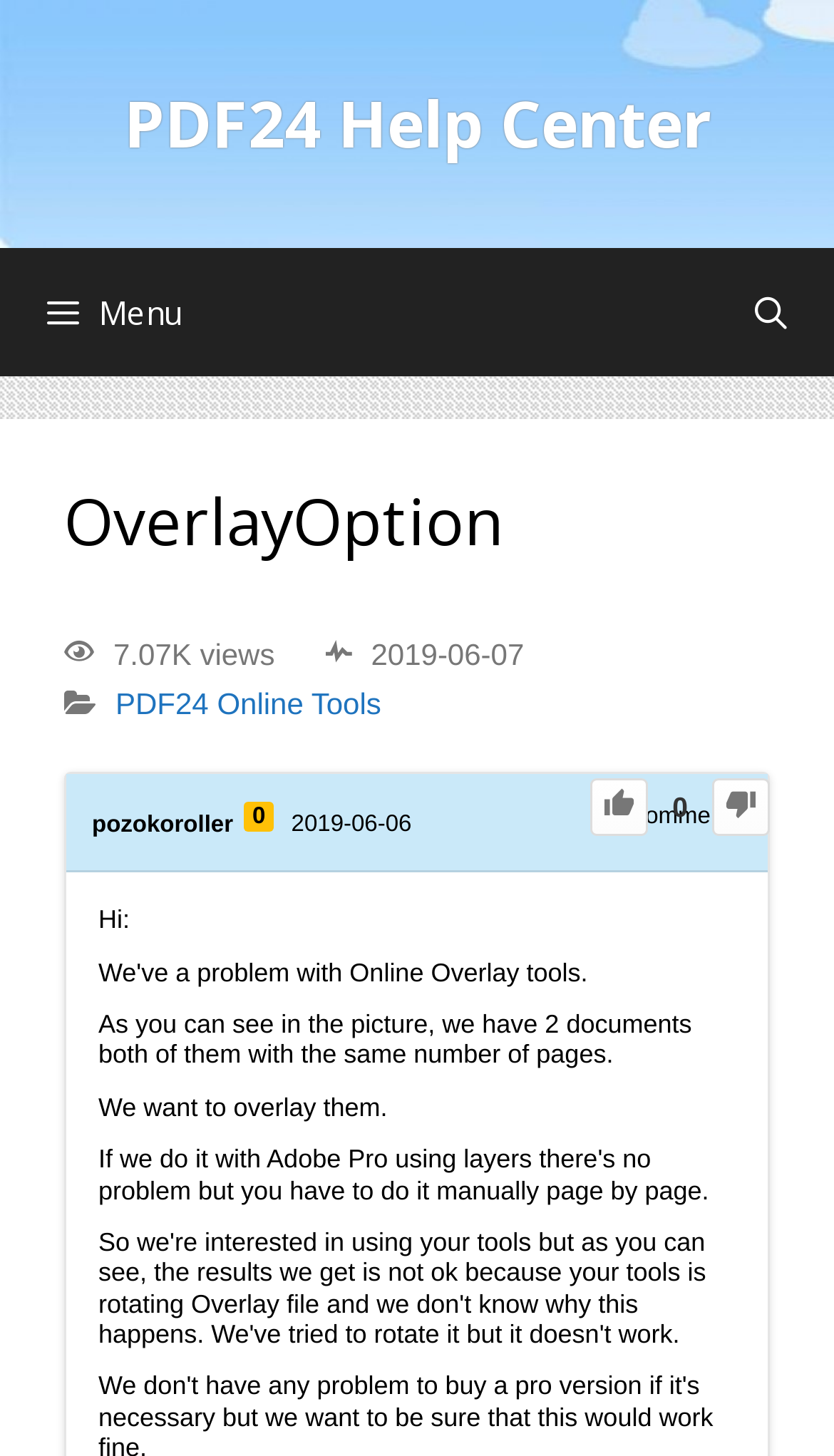Please respond to the question using a single word or phrase:
How many links are there in the primary menu?

4